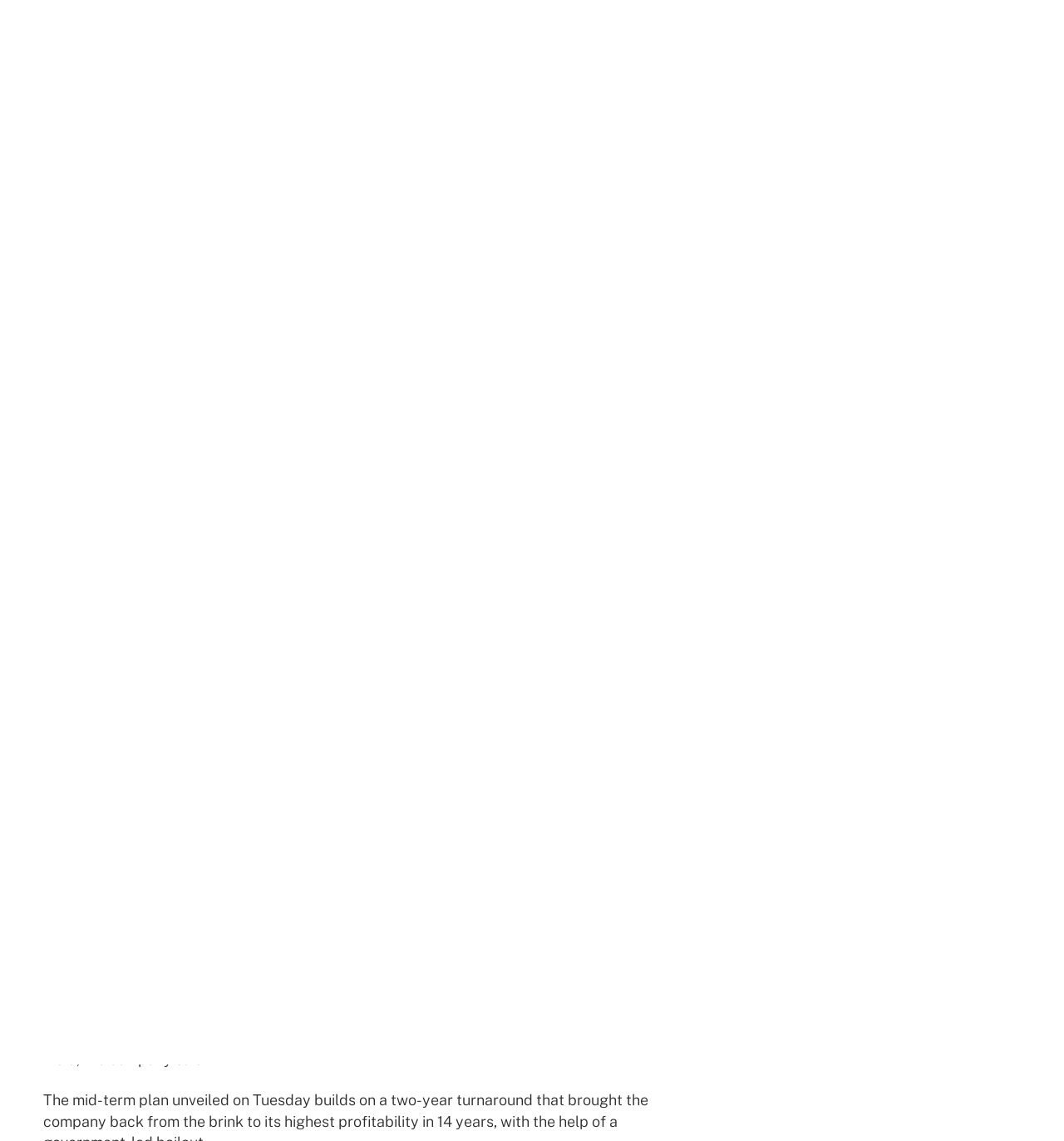Provide the bounding box coordinates for the UI element that is described as: "Reits & Property".

[0.105, 0.145, 0.206, 0.162]